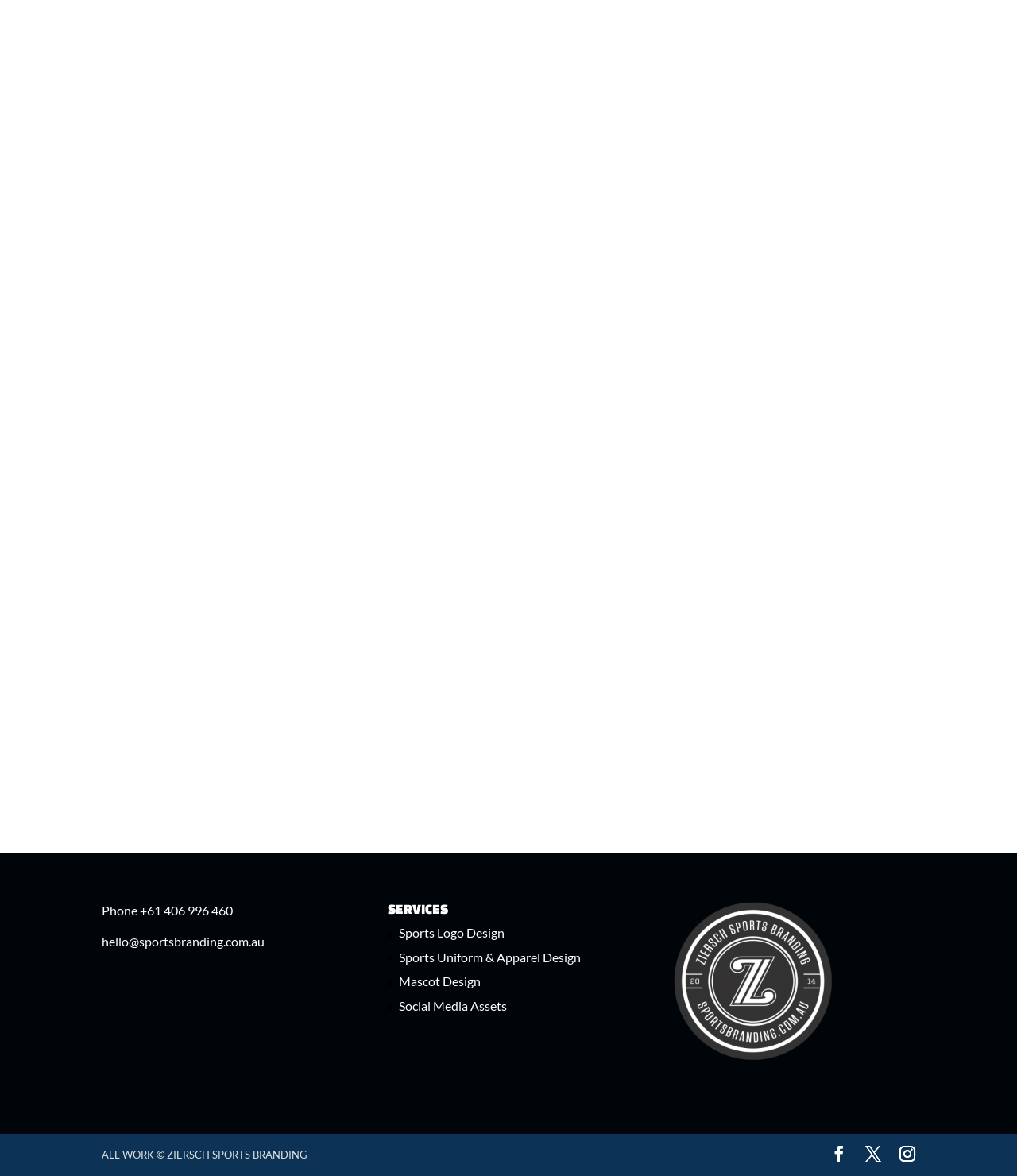Can you determine the bounding box coordinates of the area that needs to be clicked to fulfill the following instruction: "Contact through email"?

[0.1, 0.794, 0.26, 0.807]